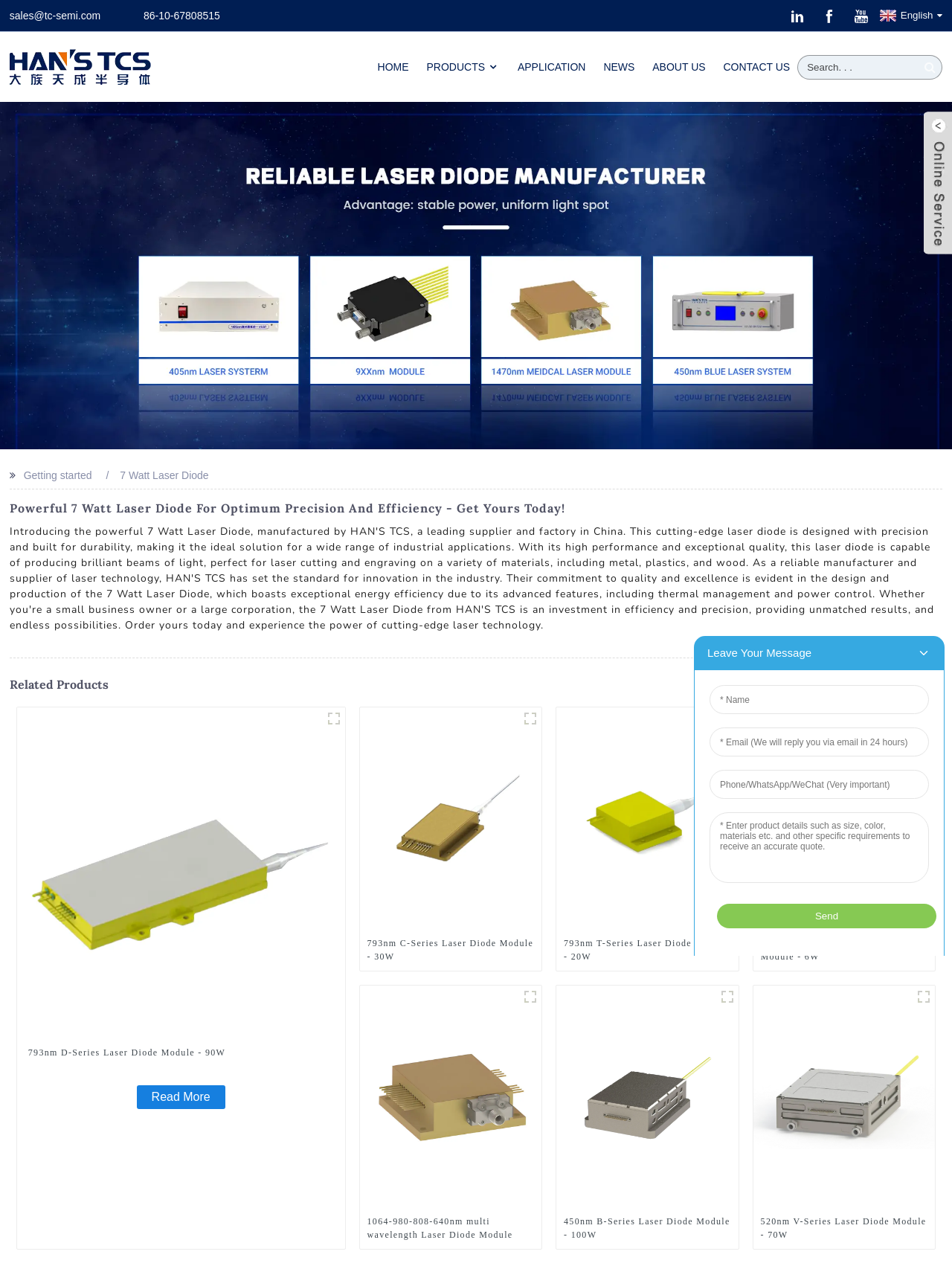Please find the bounding box coordinates of the element that you should click to achieve the following instruction: "Read more about the 793nm C-Series Laser Diode Module - 30W". The coordinates should be presented as four float numbers between 0 and 1: [left, top, right, bottom].

[0.143, 0.857, 0.237, 0.876]